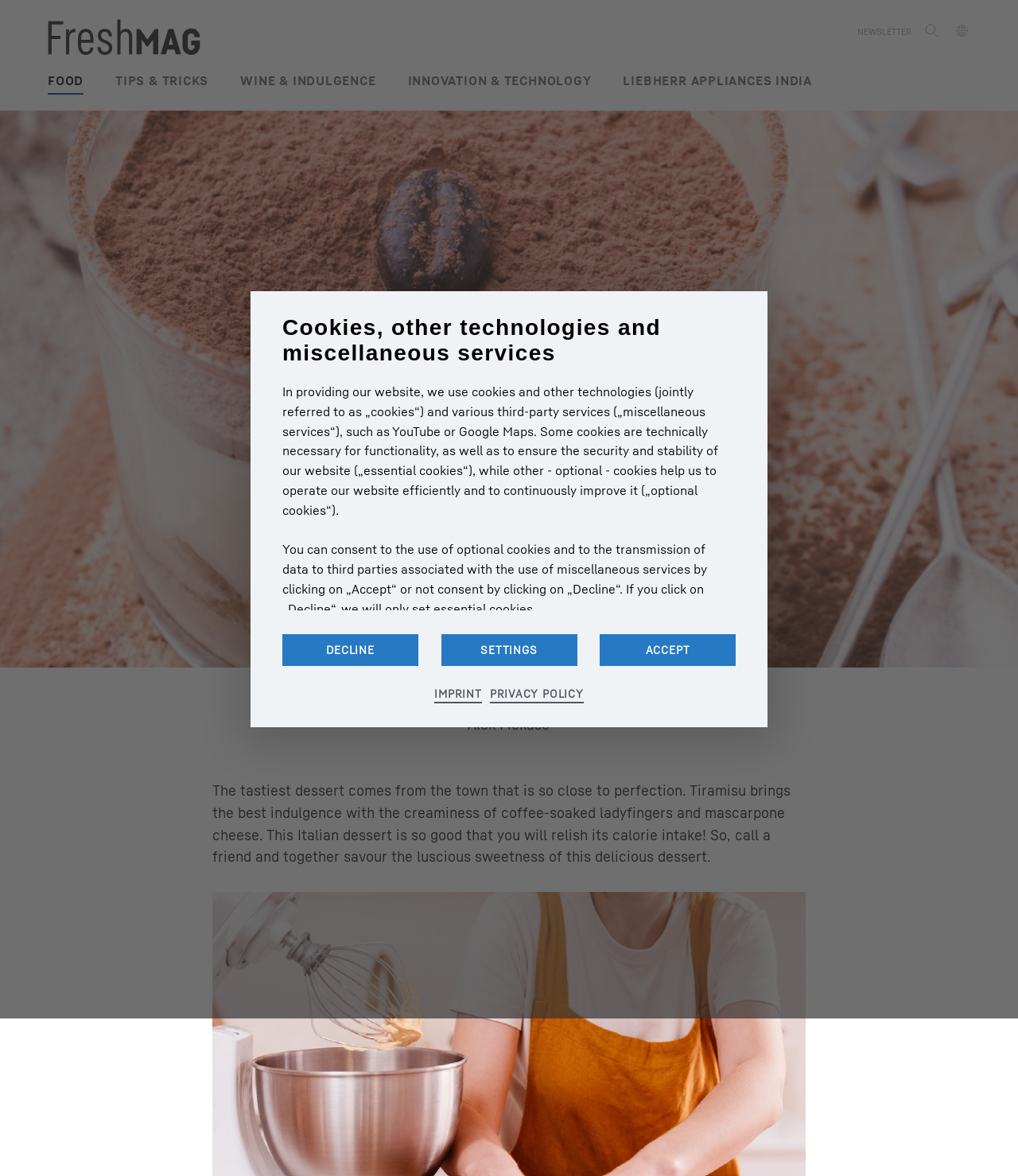Locate the bounding box coordinates of the area where you should click to accomplish the instruction: "Contact National Bath".

None